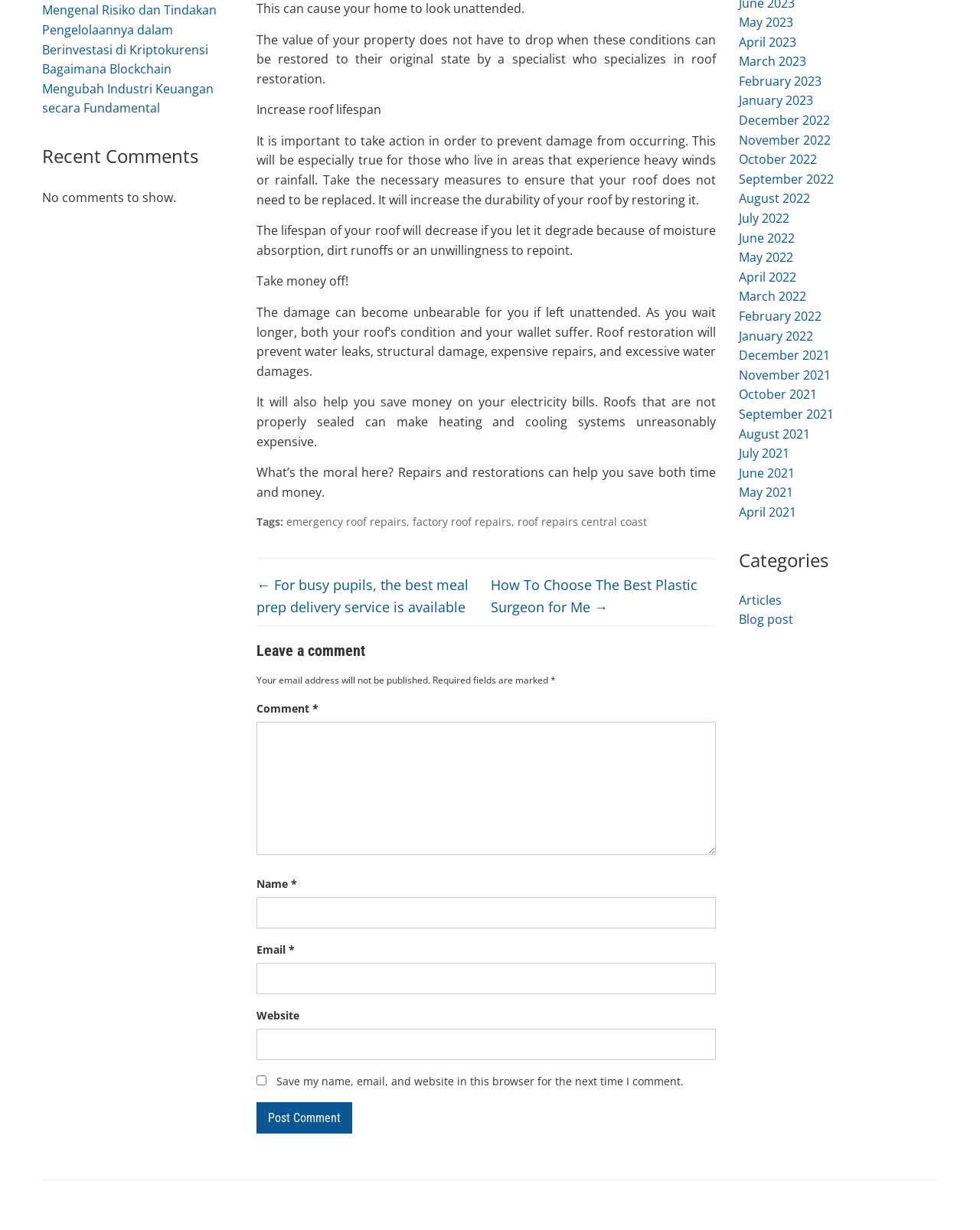Find the bounding box coordinates for the HTML element described in this sentence: "roof repairs central coast". Provide the coordinates as four float numbers between 0 and 1, in the format [left, top, right, bottom].

[0.528, 0.418, 0.66, 0.43]